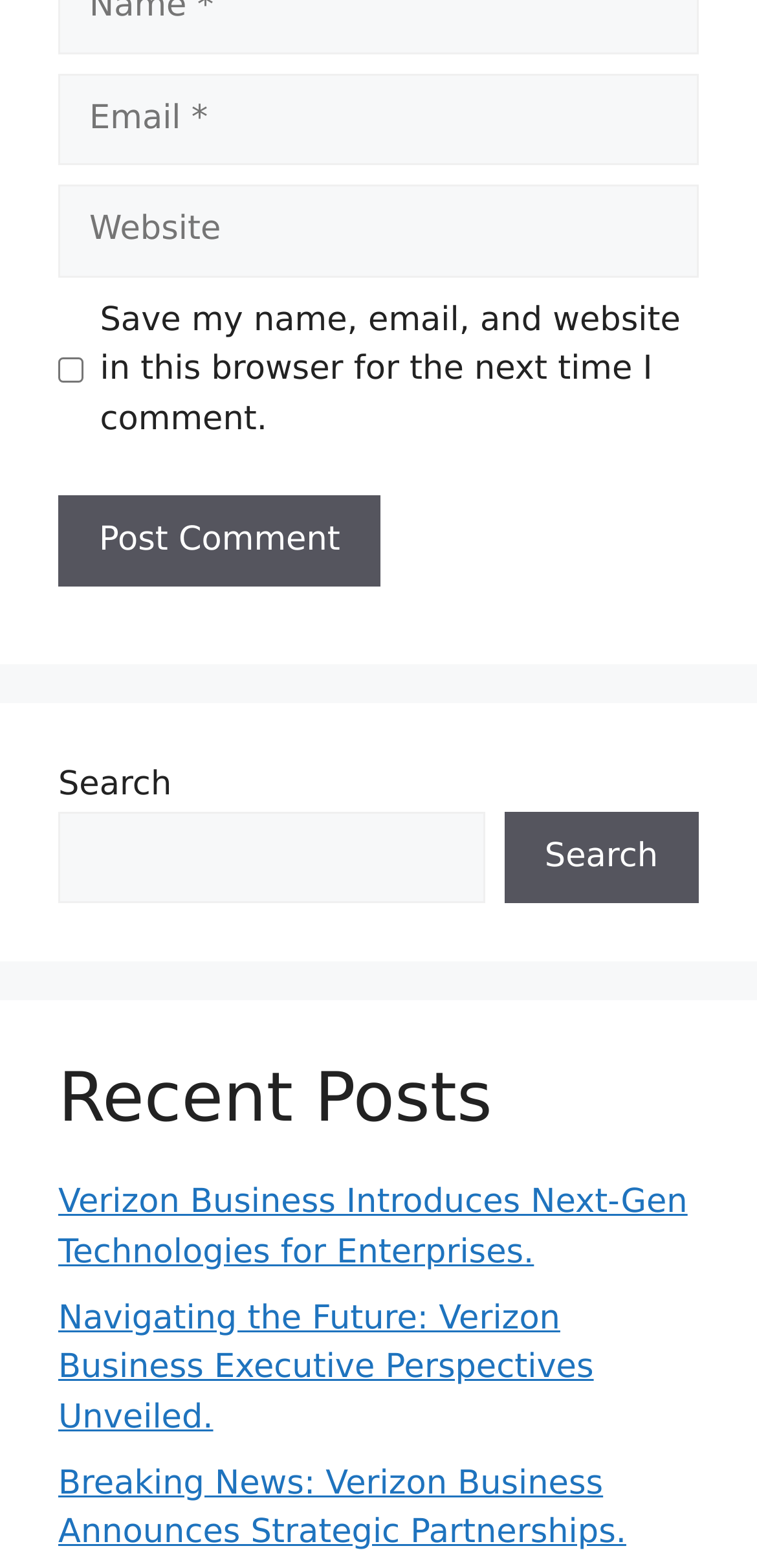Determine the bounding box coordinates of the clickable element to complete this instruction: "Check save my name and email". Provide the coordinates in the format of four float numbers between 0 and 1, [left, top, right, bottom].

[0.077, 0.228, 0.11, 0.244]